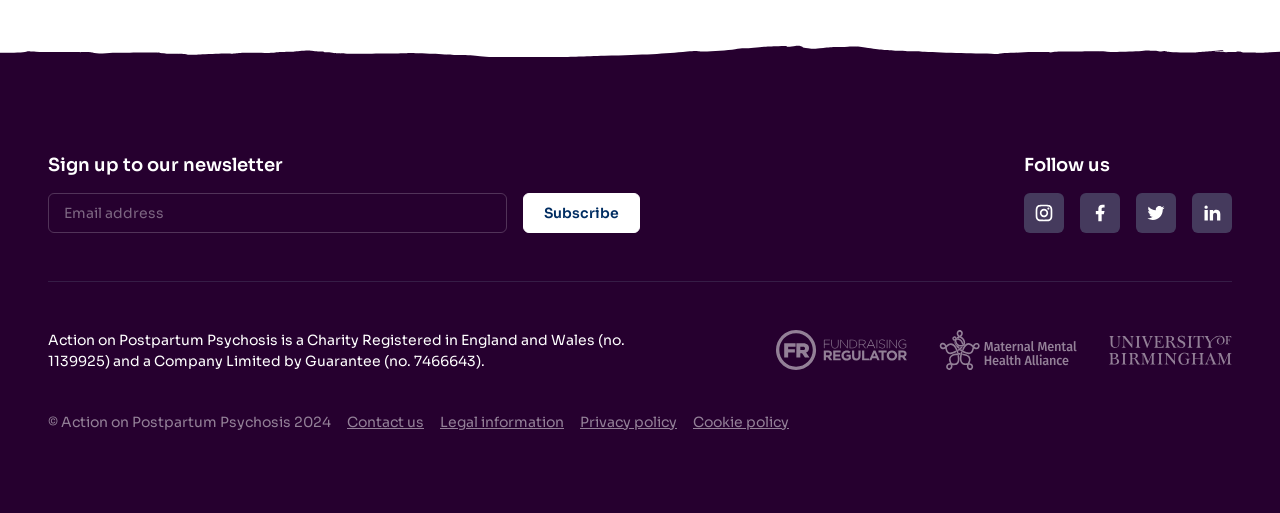Can you give a detailed response to the following question using the information from the image? What is the purpose of the textbox?

The textbox is located below the 'Sign up to our newsletter' heading, and its description is 'Email address', indicating that it is used to input an email address to subscribe to the newsletter.